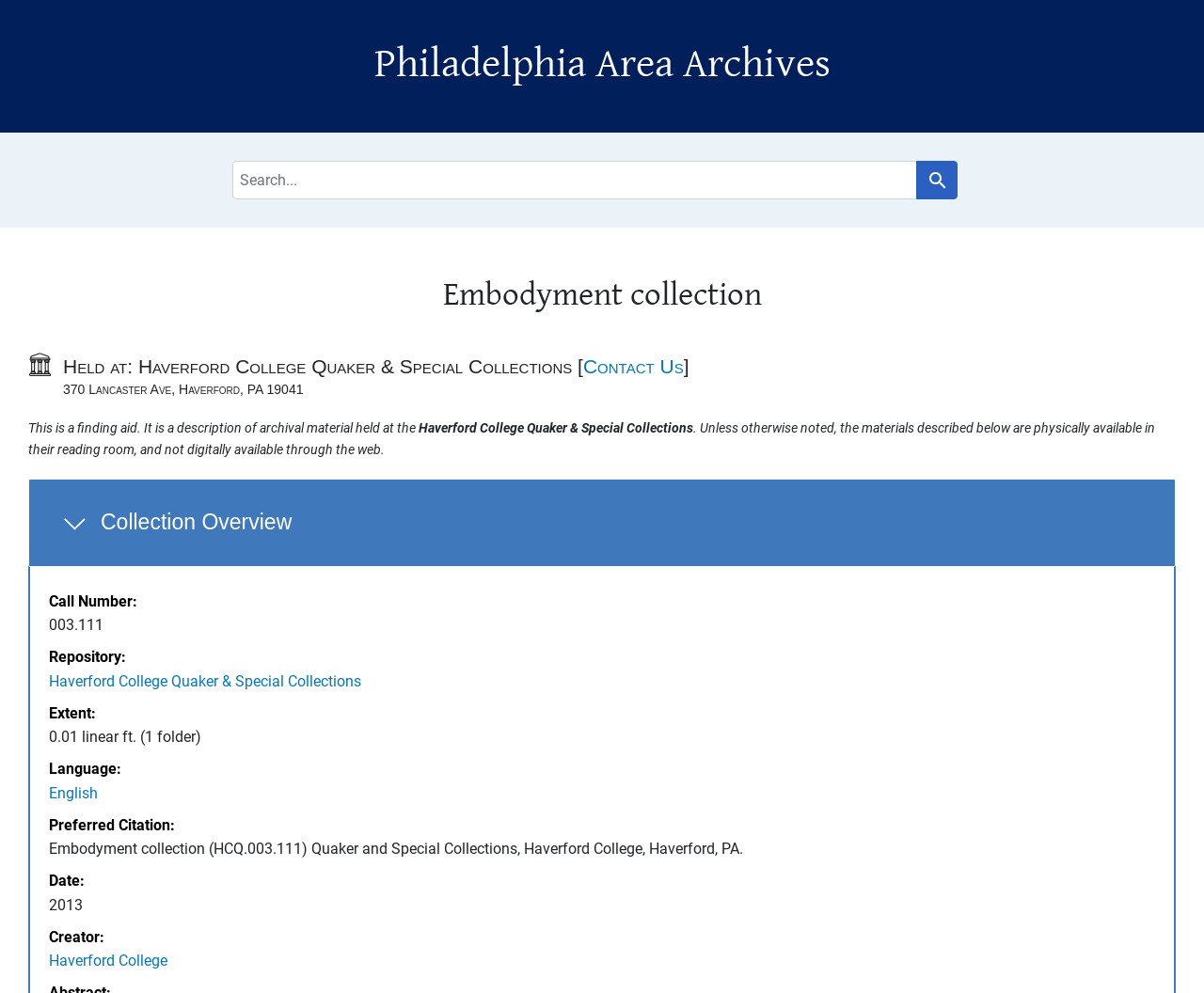What is the preferred citation for the collection?
Using the information from the image, answer the question thoroughly.

I found the answer by looking at the 'Preferred Citation:' description list term, which is part of the 'Collection Overview' section. The corresponding description list detail is the preferred citation text.